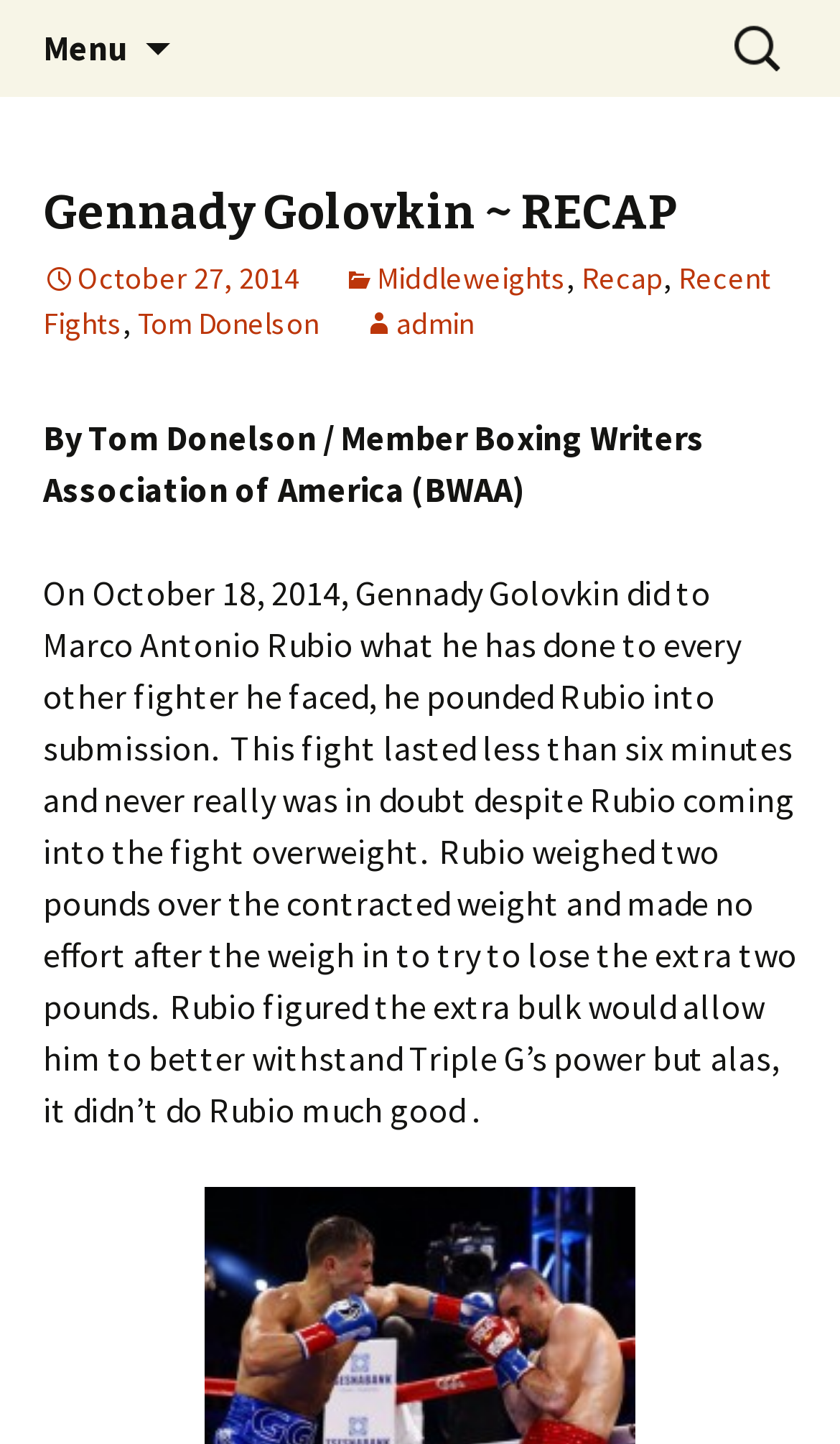Find the bounding box coordinates of the element to click in order to complete this instruction: "Click the menu button". The bounding box coordinates must be four float numbers between 0 and 1, denoted as [left, top, right, bottom].

[0.0, 0.0, 0.203, 0.067]